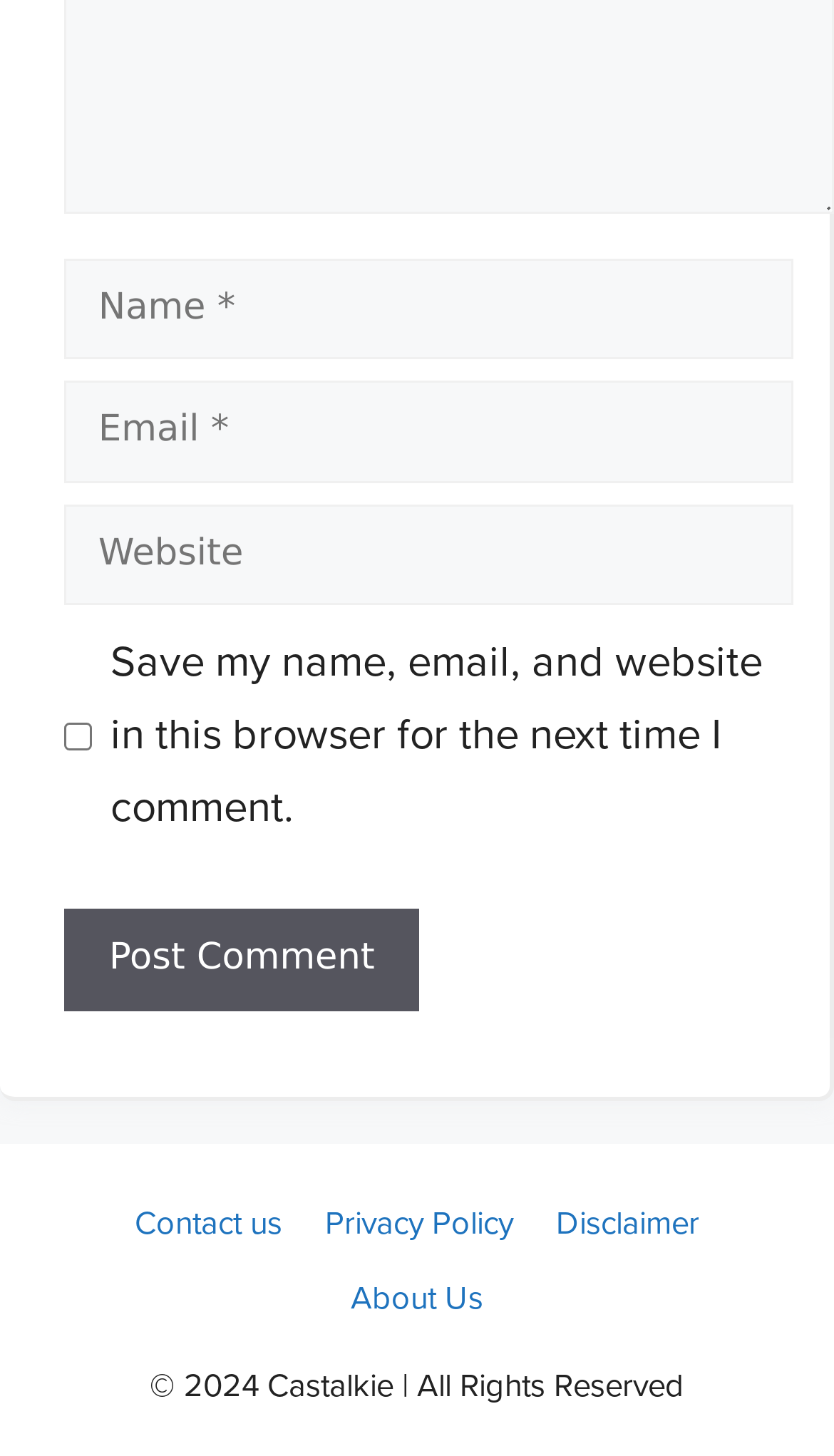Find and indicate the bounding box coordinates of the region you should select to follow the given instruction: "Check the save my information checkbox".

[0.077, 0.496, 0.11, 0.515]